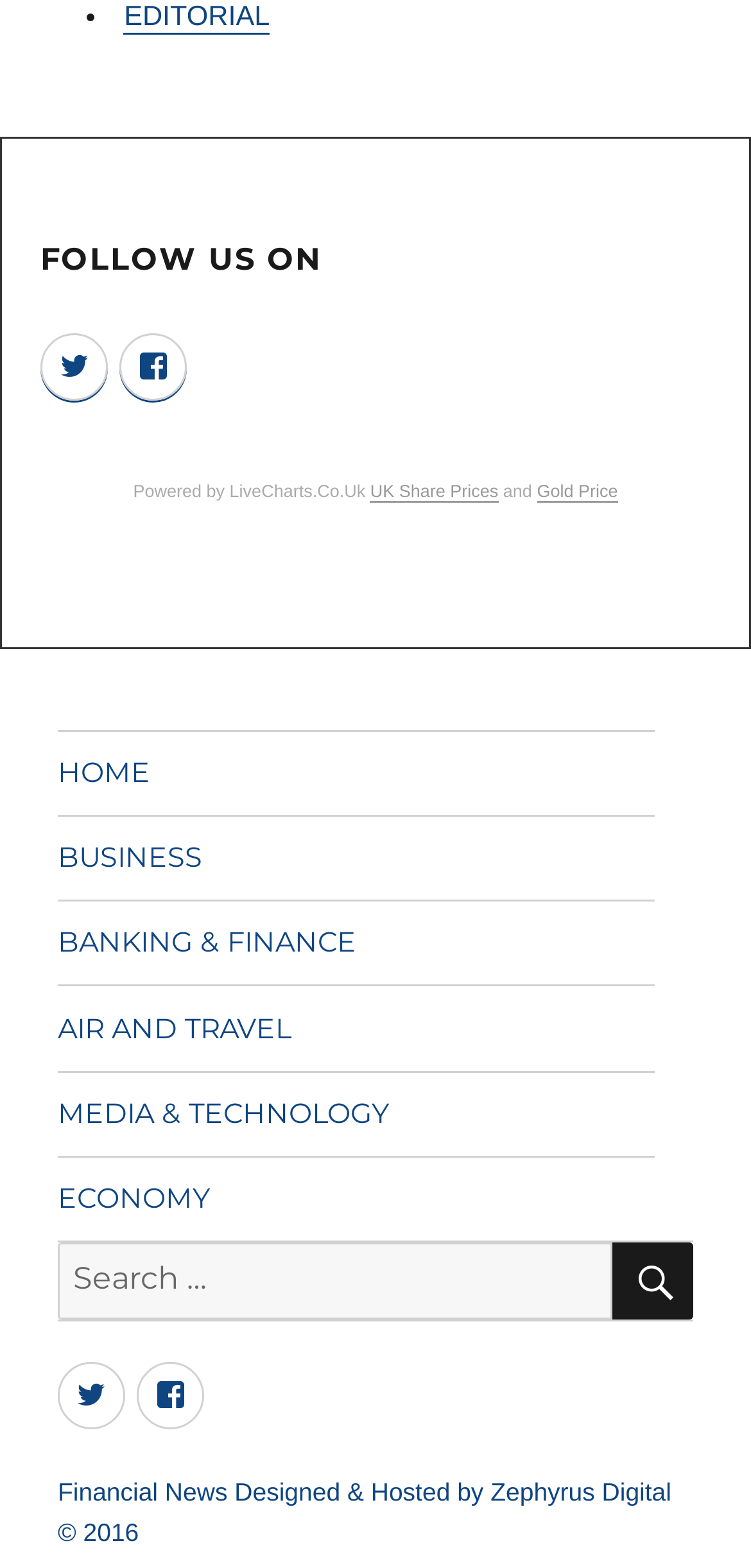How many links are there in the sidebar social links menu?
Look at the image and respond with a single word or a short phrase.

2